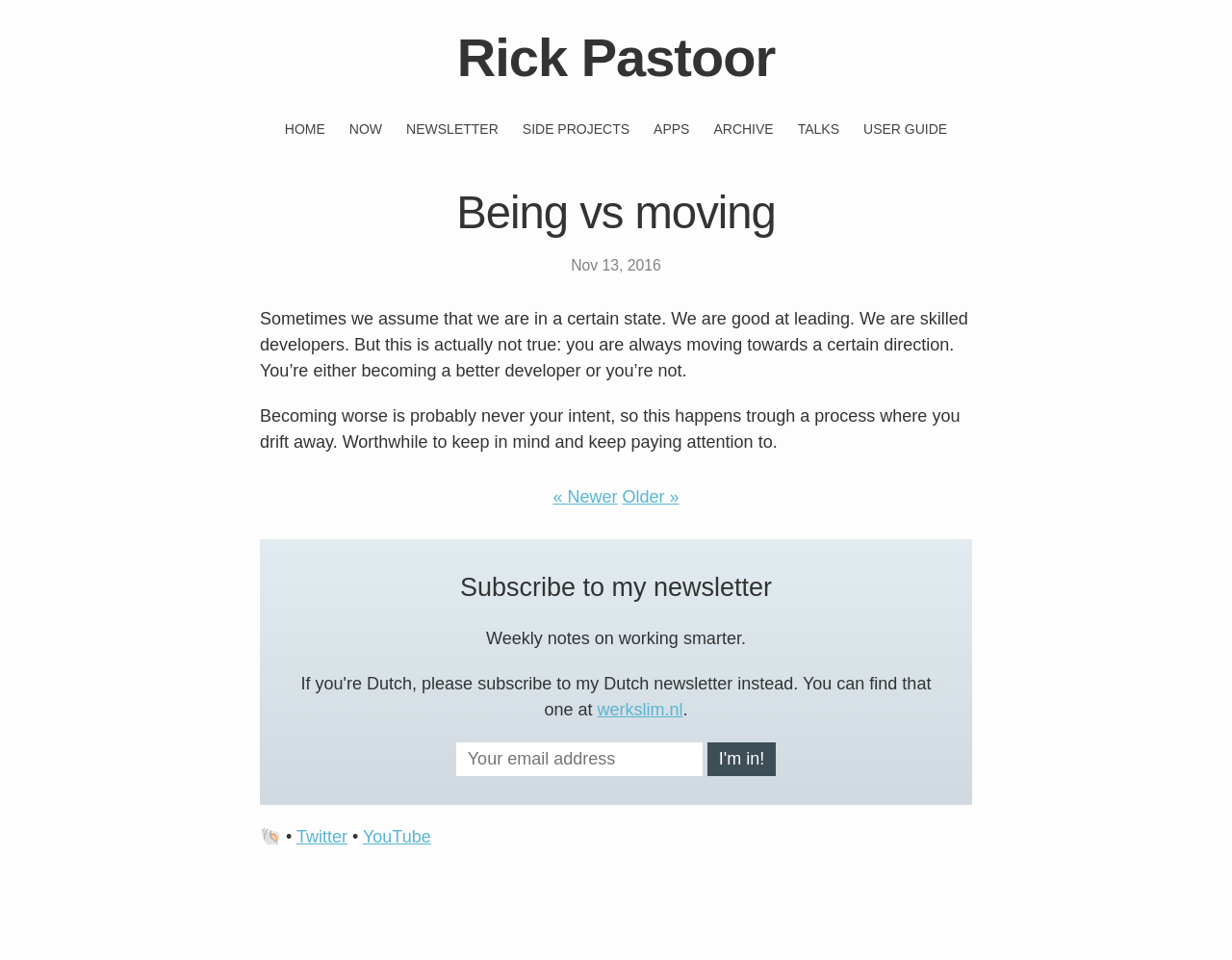Identify the bounding box coordinates for the element you need to click to achieve the following task: "Read the article Being vs moving". Provide the bounding box coordinates as four float numbers between 0 and 1, in the form [left, top, right, bottom].

[0.211, 0.198, 0.789, 0.245]